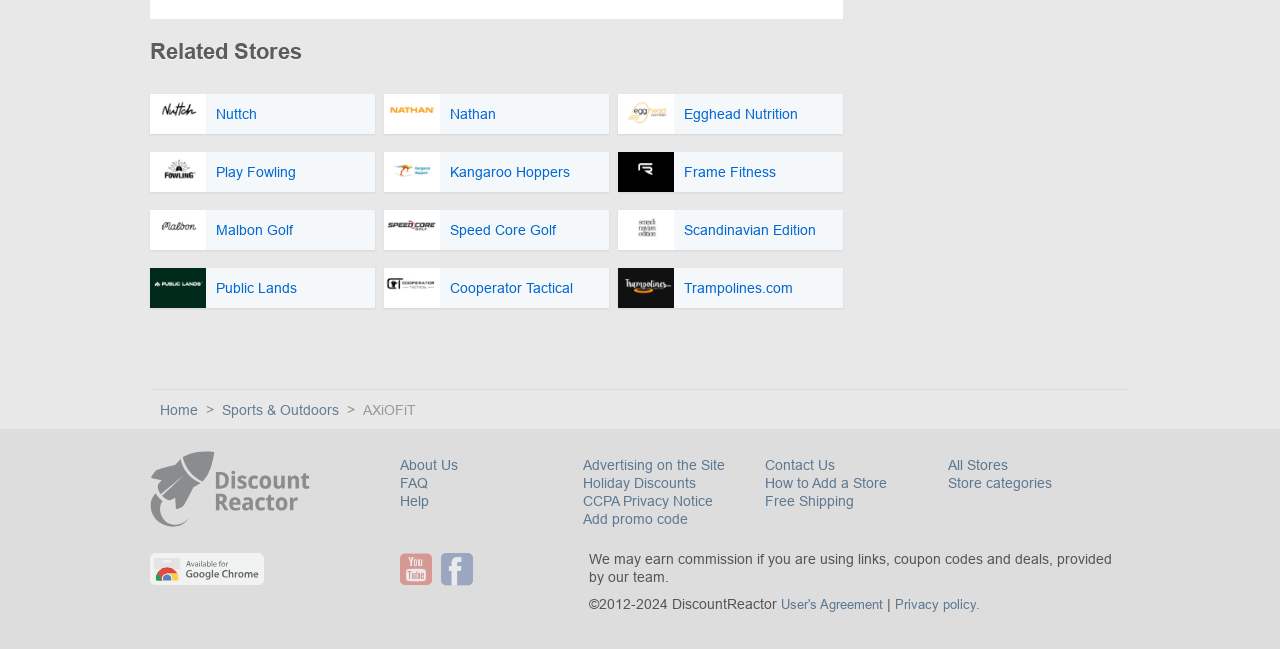Respond with a single word or phrase to the following question: How many store logos are displayed on the webpage?

9